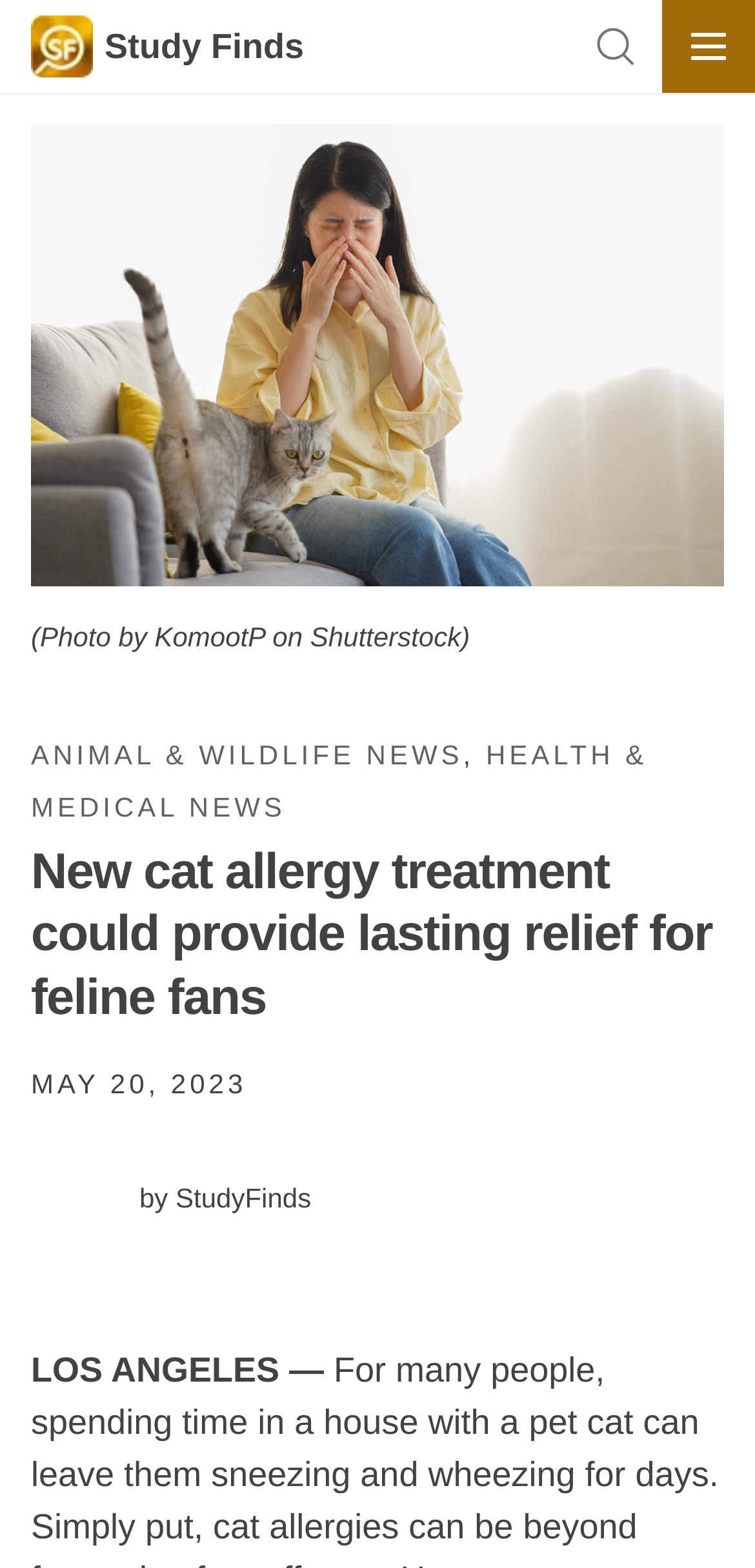Create a detailed narrative describing the layout and content of the webpage.

The webpage appears to be a news article about a new cat allergy treatment. At the top left of the page, there is a link to "Skip to content". Next to it, on the top right, there are two buttons with no text. Below these elements, there is a figure with an image of a woman suffering from a cat allergy, accompanied by a caption "(Photo by KomootP on Shutterstock)".

Underneath the image, there are two links: "ANIMAL & WILDLIFE NEWS" and "HEALTH & MEDICAL NEWS", separated by a comma. The main header of the article, "New cat allergy treatment could provide lasting relief for feline fans", is located below these links. The header is followed by the date "MAY 20, 2023" and a link to the author "by StudyFinds".

The main content of the article starts with the text "LOS ANGELES —", which is located at the bottom left of the page. There is also a link "Study Finds" at the top of the page, above the image. Overall, the webpage has a simple layout with a clear structure, making it easy to navigate and read.